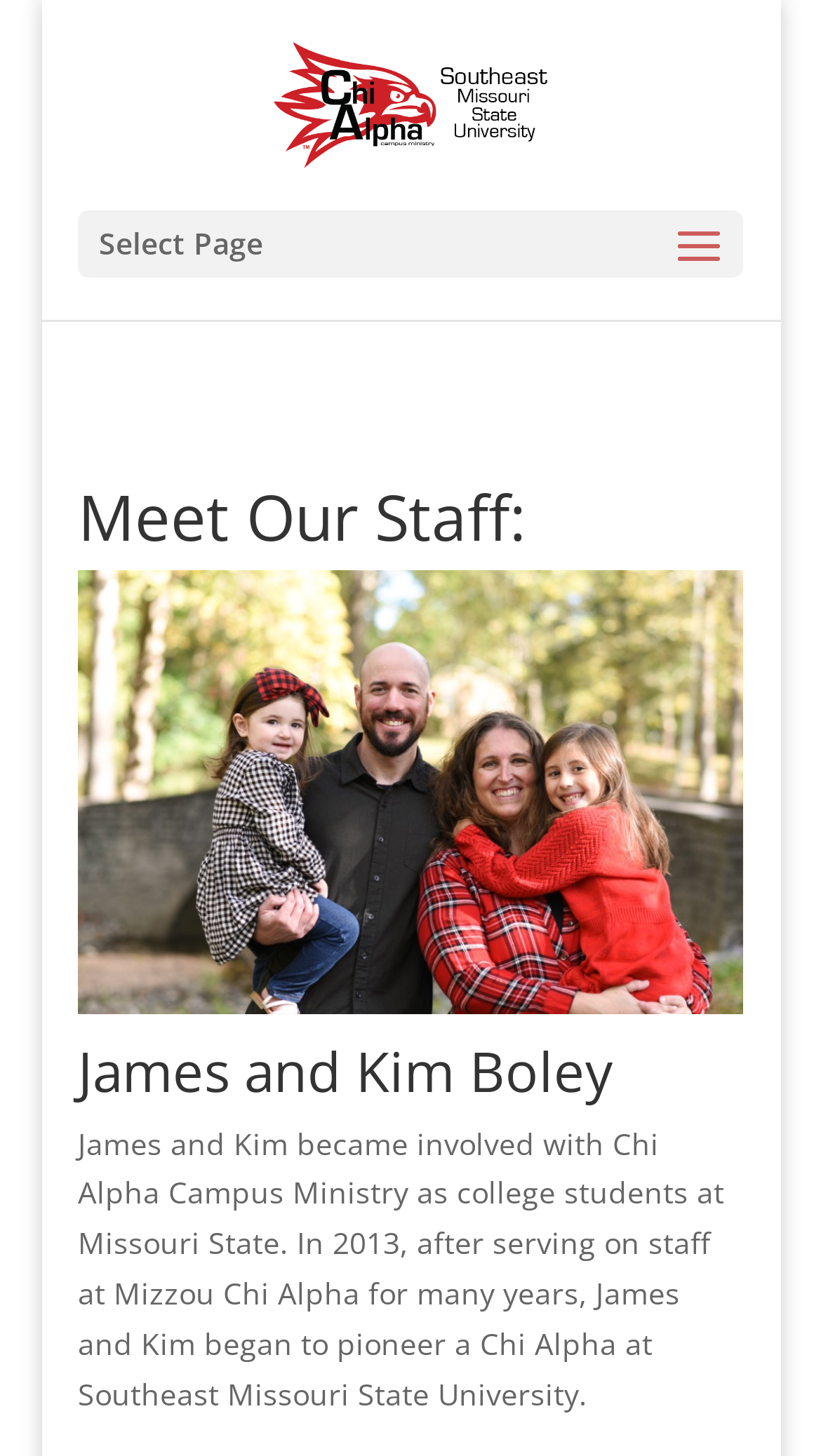With reference to the image, please provide a detailed answer to the following question: What is the purpose of the 'Select Page' button?

The 'Select Page' button is likely used for navigation, allowing users to select and view different pages or sections of the website, although the exact functionality is not specified on this page.